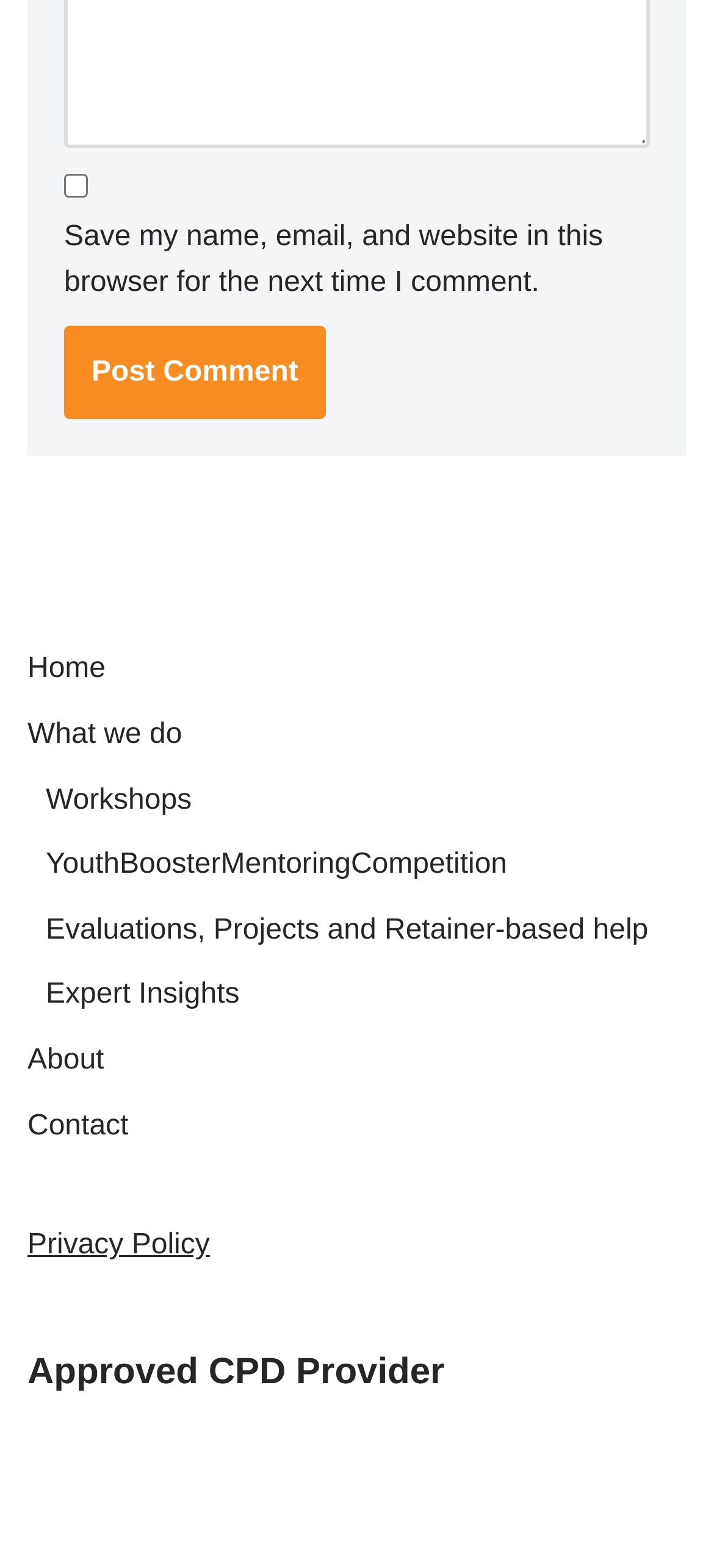What is the text of the checkbox? Based on the image, give a response in one word or a short phrase.

Save my name, email, and website in this browser for the next time I comment.